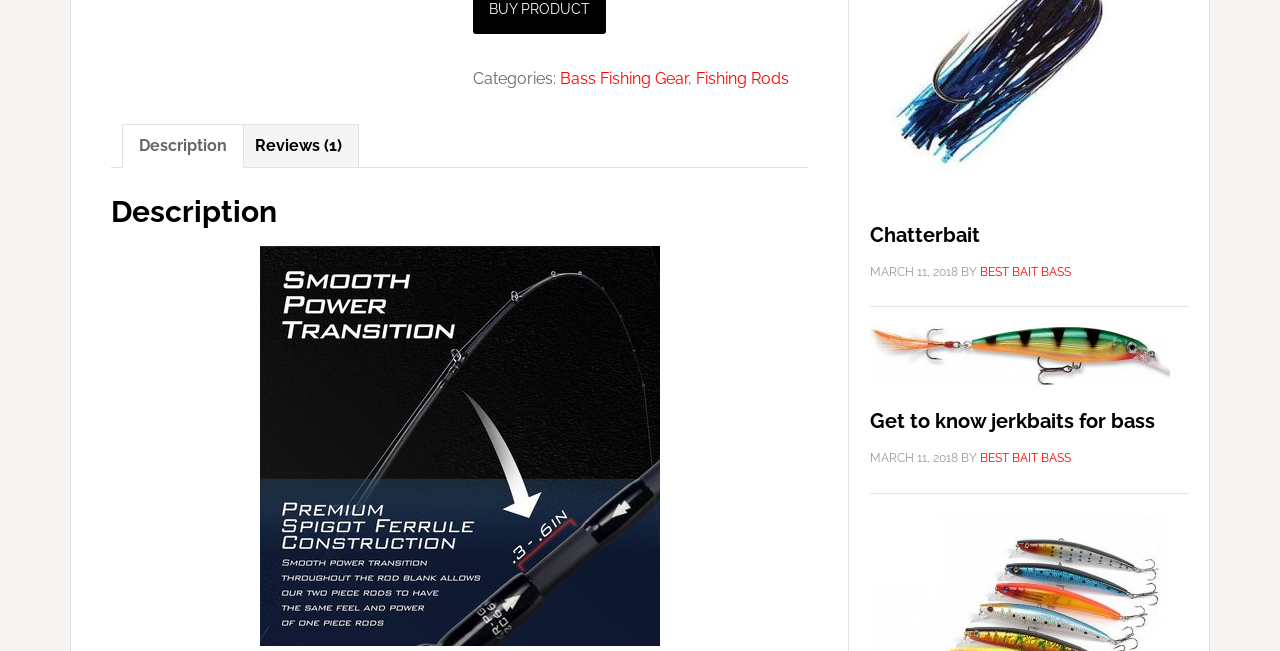Give the bounding box coordinates for the element described by: "Chatterbait".

[0.68, 0.342, 0.766, 0.379]